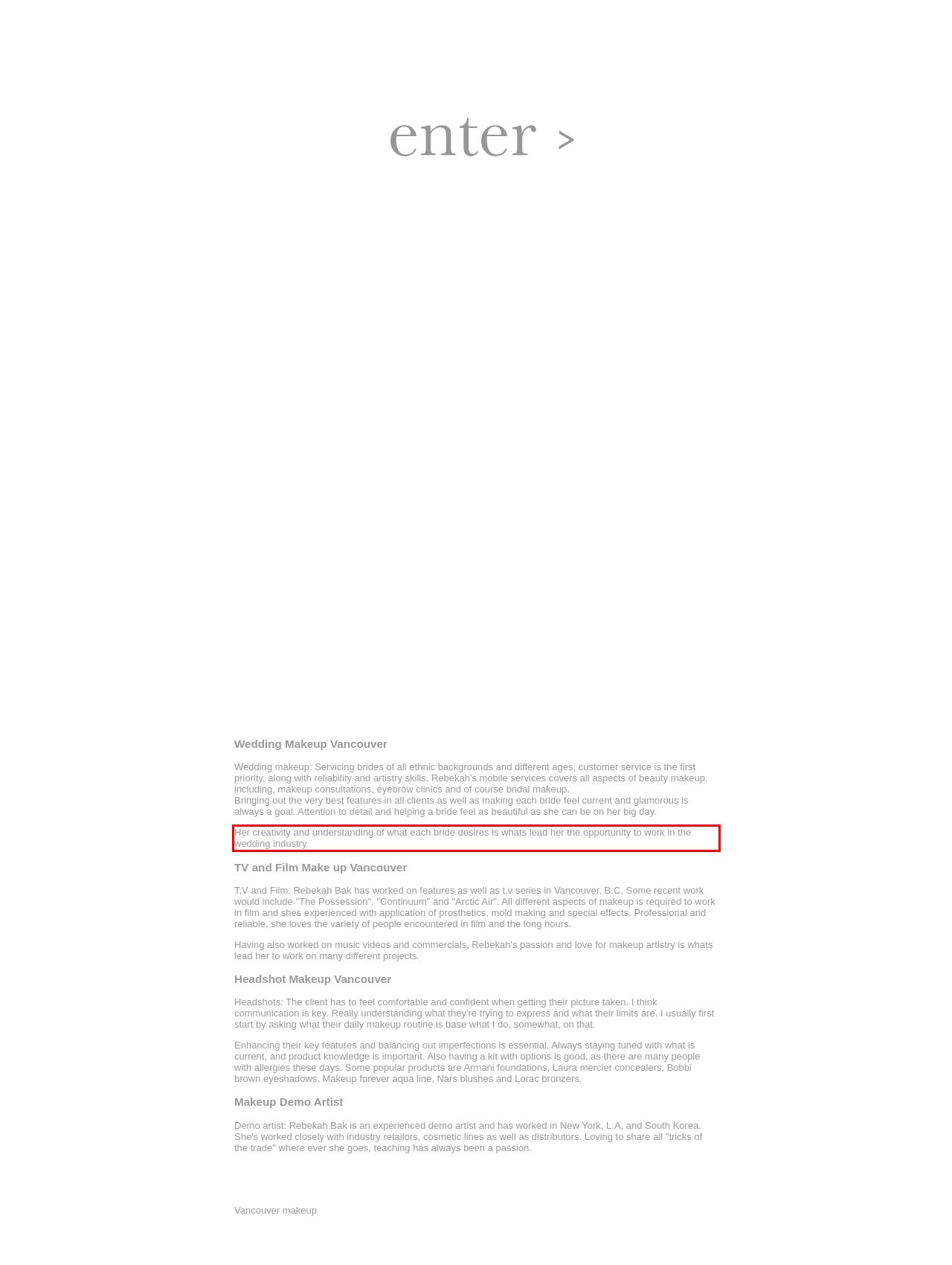Using the provided screenshot, read and generate the text content within the red-bordered area.

Her creativity and understanding of what each bride desires is whats lead her the opportunity to work in the wedding industry.